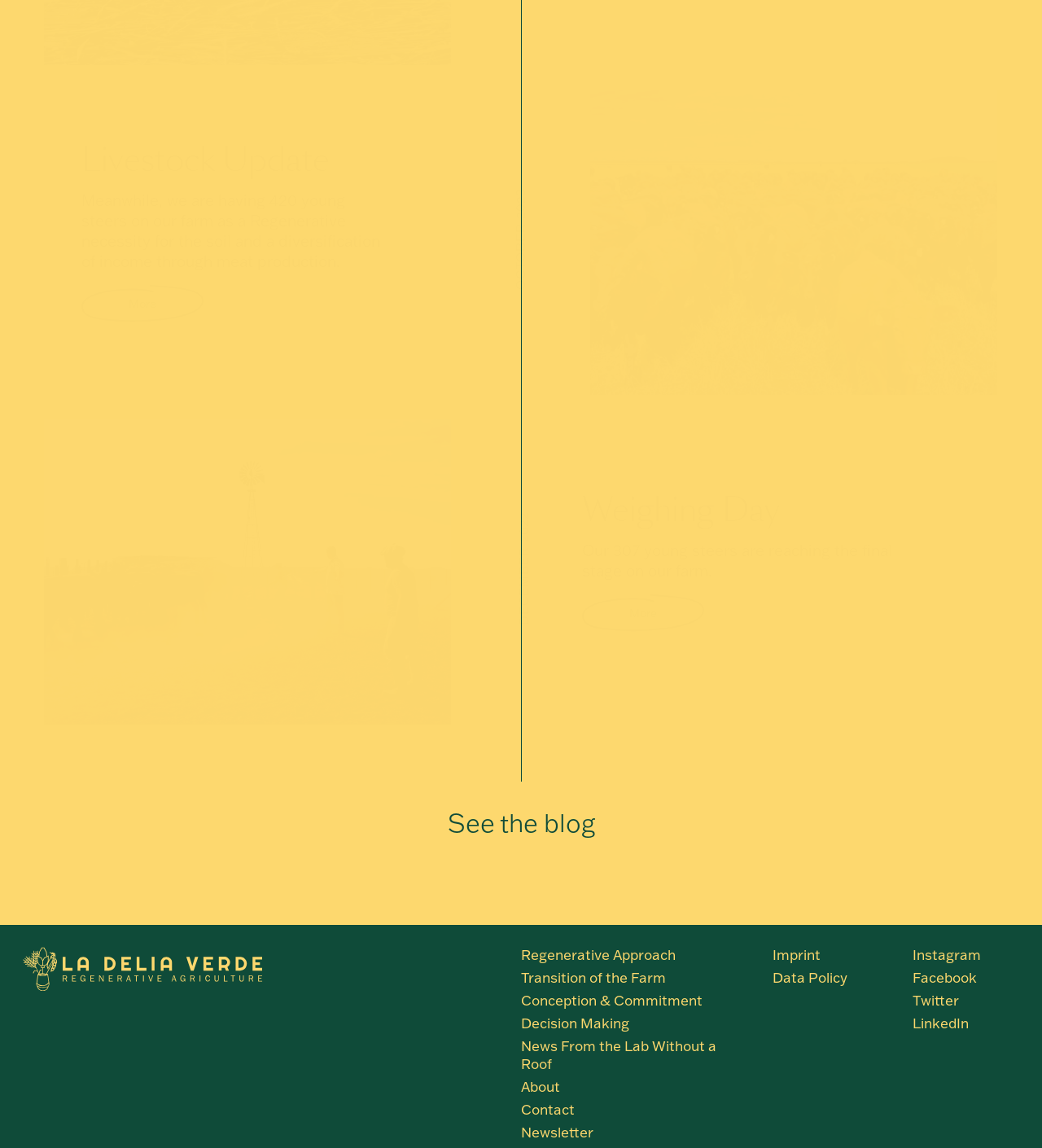Please give the bounding box coordinates of the area that should be clicked to fulfill the following instruction: "View Weighing Day details". The coordinates should be in the format of four float numbers from 0 to 1, i.e., [left, top, right, bottom].

[0.559, 0.516, 0.676, 0.551]